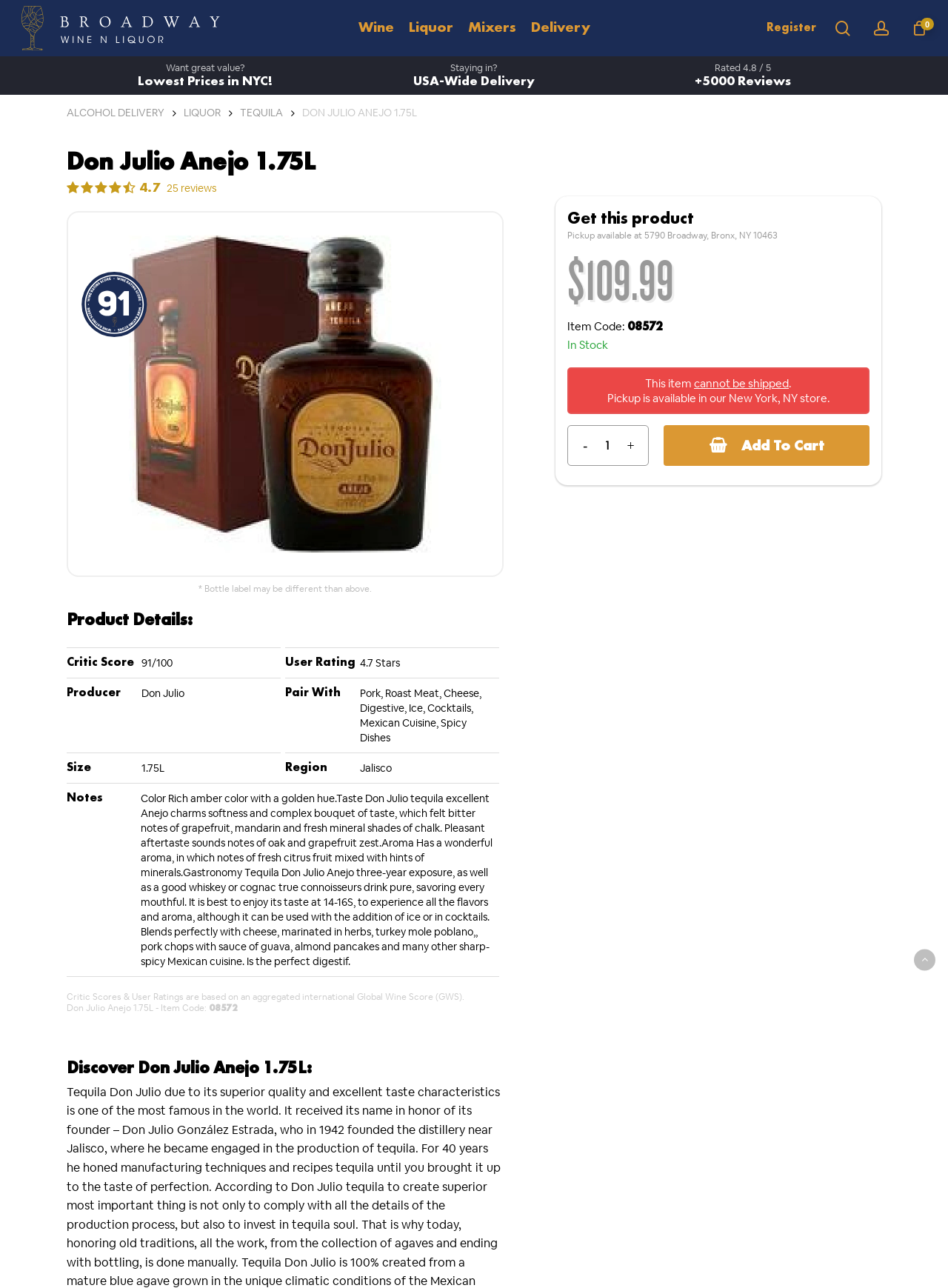Given the description of the UI element: "Alcohol Delivery", predict the bounding box coordinates in the form of [left, top, right, bottom], with each value being a float between 0 and 1.

[0.07, 0.082, 0.173, 0.093]